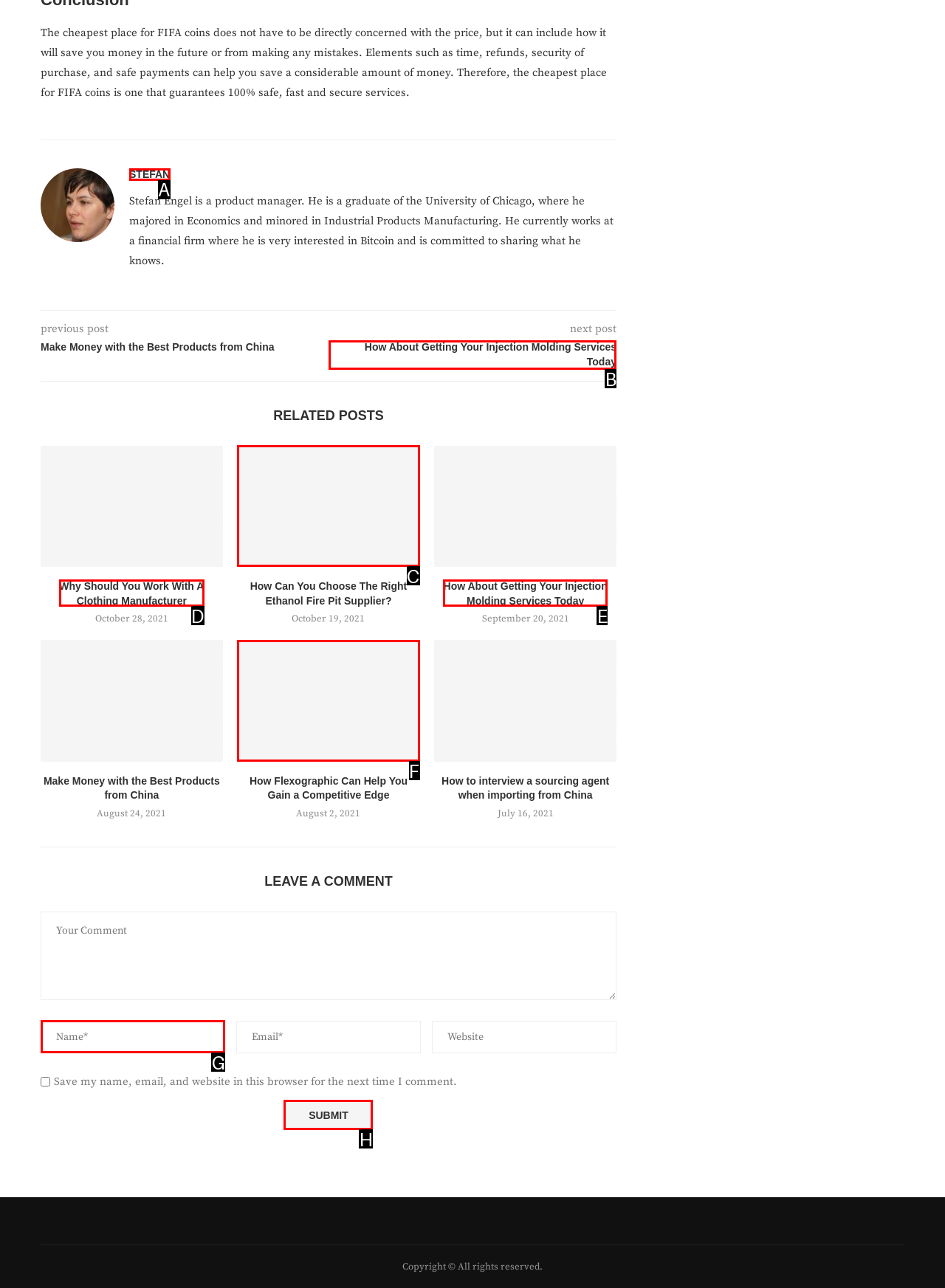Match the HTML element to the given description: Stefan
Indicate the option by its letter.

A